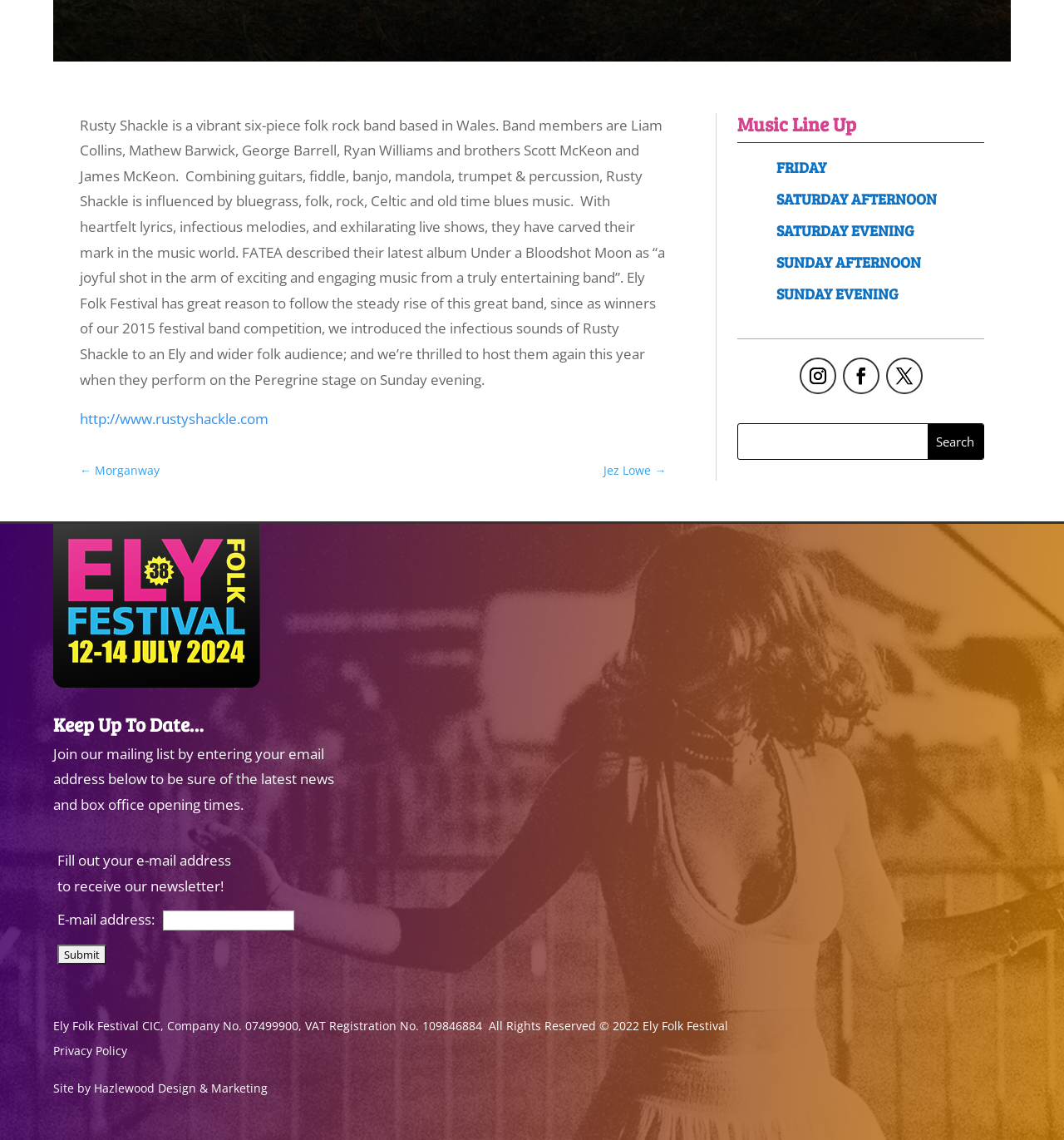Find the bounding box coordinates for the area that should be clicked to accomplish the instruction: "View Morganway's page".

[0.075, 0.402, 0.15, 0.424]